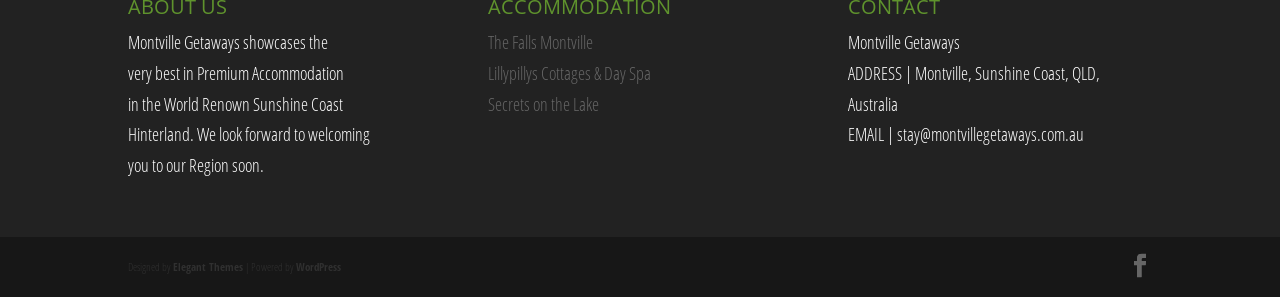Based on the element description The Falls Montville, identify the bounding box of the UI element in the given webpage screenshot. The coordinates should be in the format (top-left x, top-left y, bottom-right x, bottom-right y) and must be between 0 and 1.

[0.381, 0.102, 0.463, 0.183]